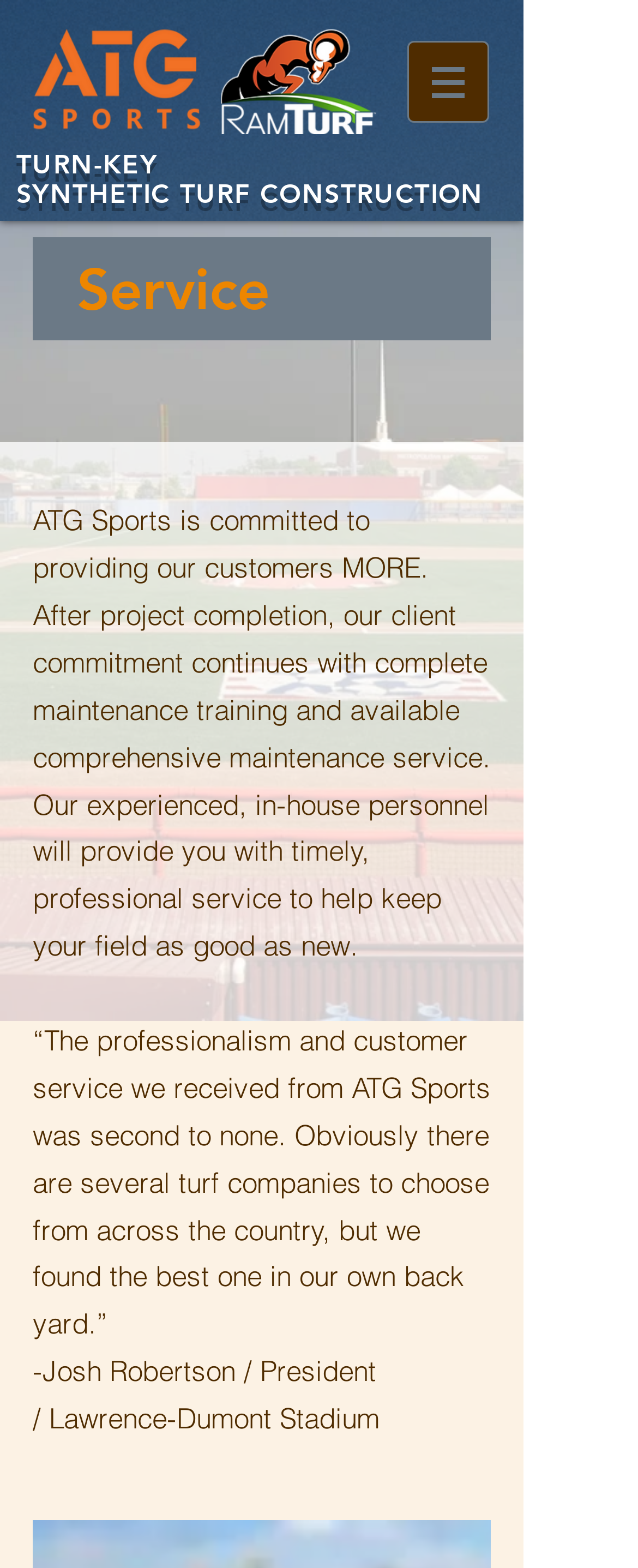What is the tone of the customer testimonial on the webpage?
Based on the image, answer the question with as much detail as possible.

The customer testimonial on the webpage, '“The professionalism and customer service we received from ATG Sports was second to none...' suggests a positive tone, indicating that the customer was highly satisfied with the service provided by ATG Sports.